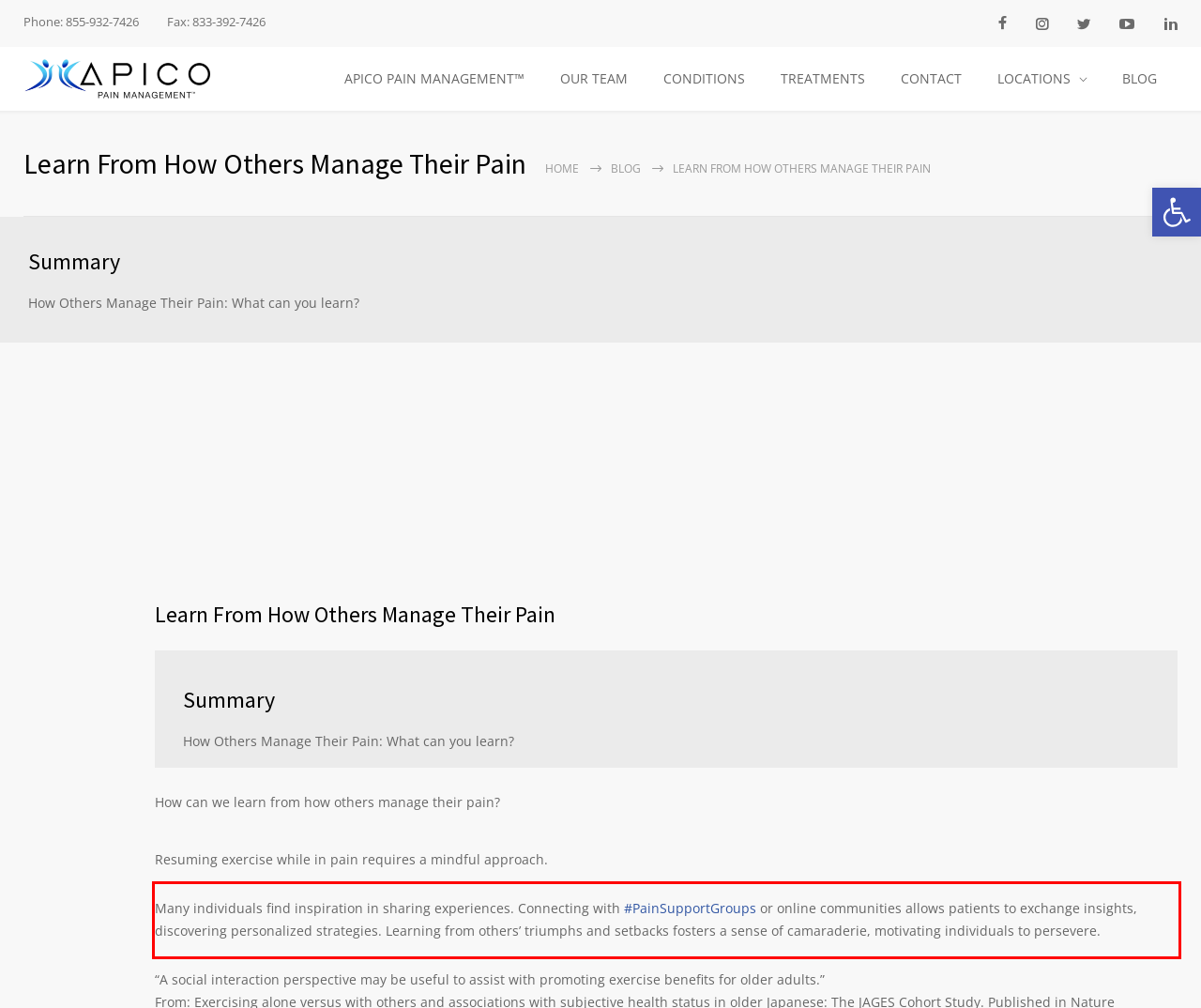Within the screenshot of the webpage, locate the red bounding box and use OCR to identify and provide the text content inside it.

Many individuals find inspiration in sharing experiences. Connecting with #PainSupportGroups or online communities allows patients to exchange insights, discovering personalized strategies. Learning from others’ triumphs and setbacks fosters a sense of camaraderie, motivating individuals to persevere.